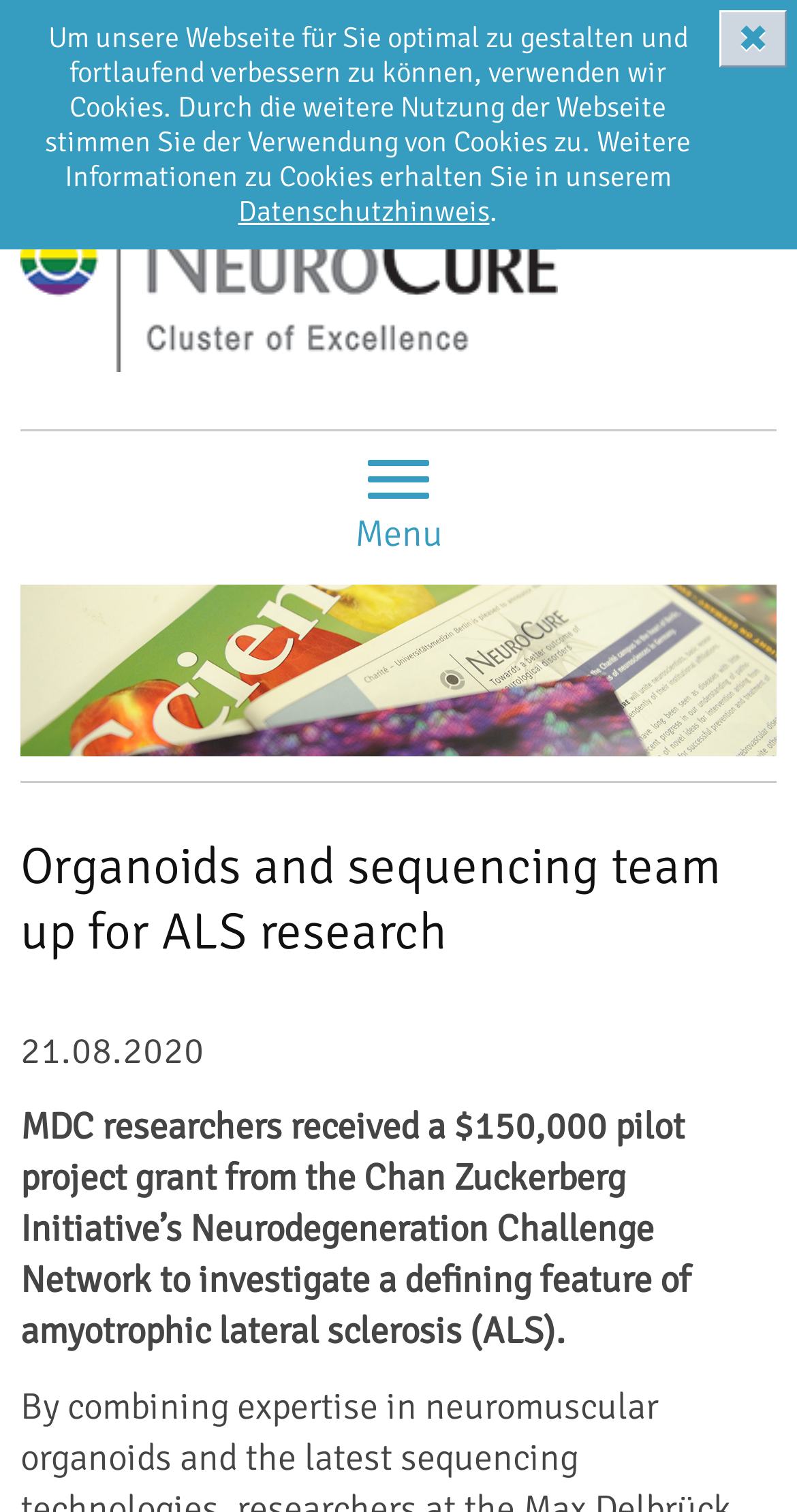Generate a comprehensive description of the webpage.

The webpage is about a research project on amyotrophic lateral sclerosis (ALS) and features a prominent heading "Organoids and sequencing team up for ALS research" at the top center of the page. Below the heading, there is a date "21.08.2020" and a brief summary of the project, stating that MDC researchers received a $150,000 pilot project grant to investigate a defining feature of ALS.

At the top right corner of the page, there is a search bar with a "Go!" button next to it. Above the search bar, there are language options, with "EN" currently selected and "DE" available as an alternative.

In the top left corner, there is a cookie notification message, which can be dismissed by clicking the "✖" button. The message is accompanied by a "Datenschutzhinweis" (privacy notice) link.

Below the cookie notification, there are three social media links, each accompanied by an image, aligned horizontally across the page.

The main content of the page is divided into two sections. The top section features a large figure that spans the entire width of the page. The bottom section contains the project summary and other relevant information.

There are no other images on the page besides the social media icons and the large figure at the top.